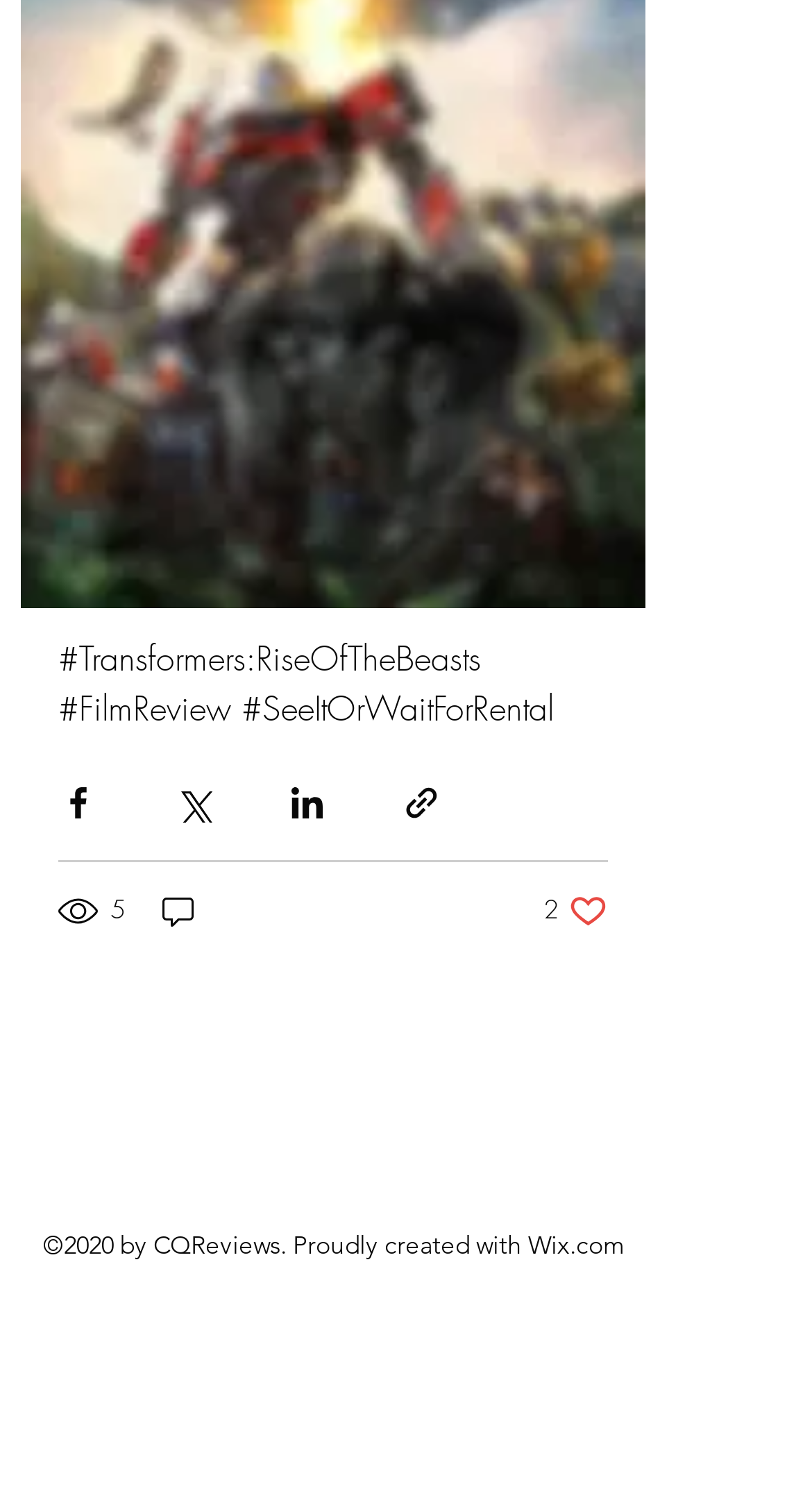How many views does the post have?
Observe the image and answer the question with a one-word or short phrase response.

5 views